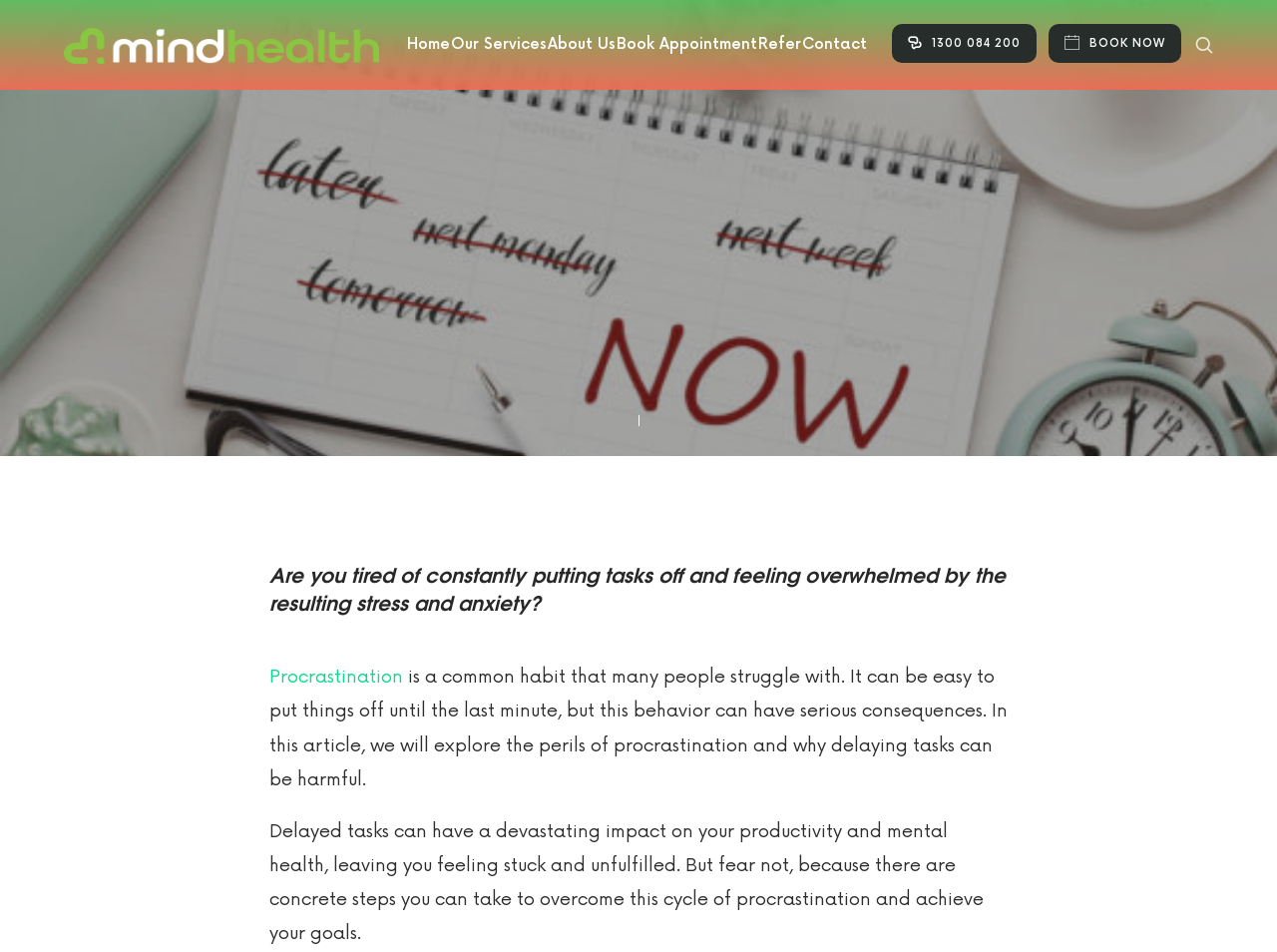Find the bounding box coordinates of the area to click in order to follow the instruction: "Book an appointment".

[0.482, 0.0, 0.593, 0.094]